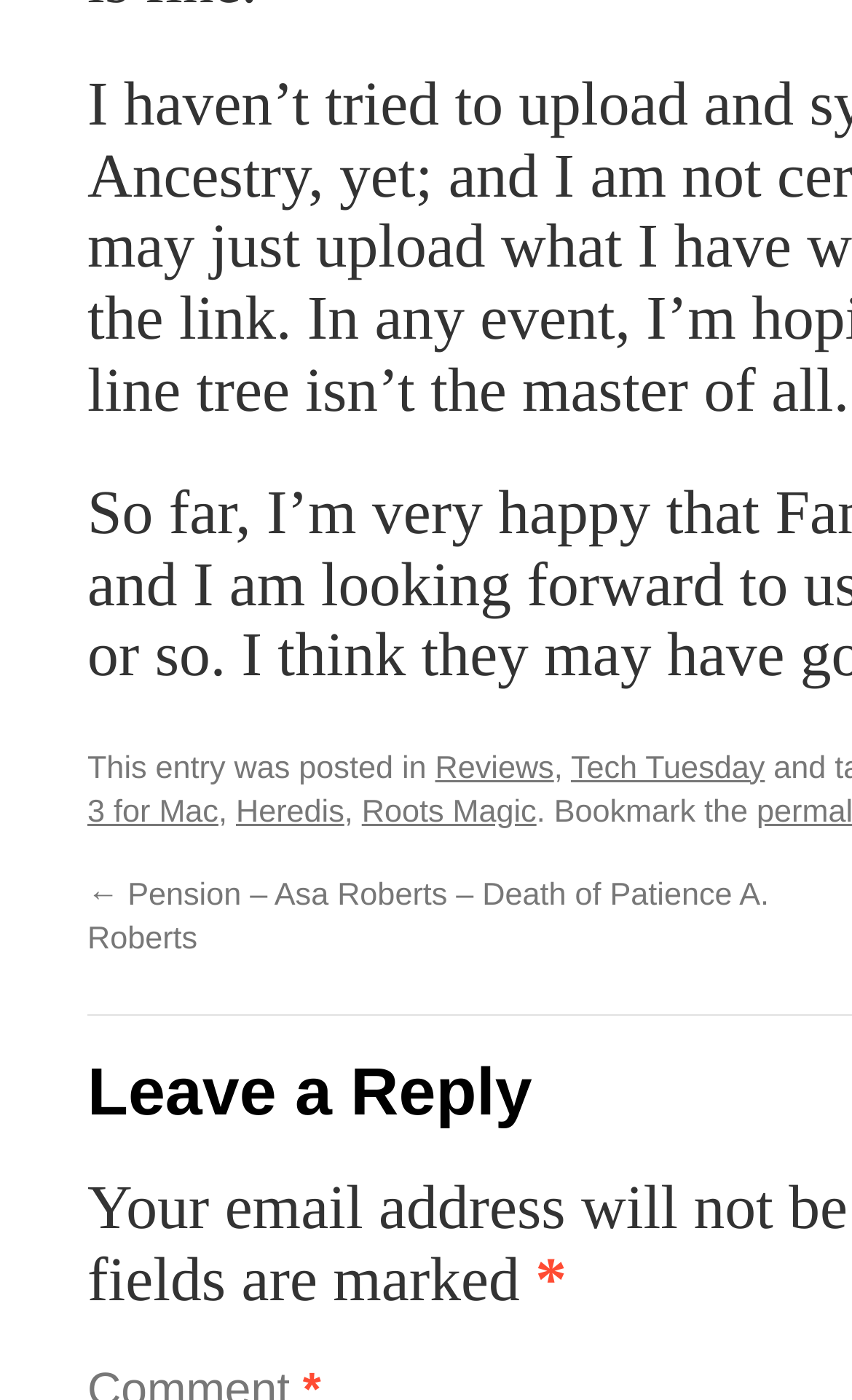What is the name of the genealogy software mentioned?
Look at the image and respond to the question as thoroughly as possible.

I found the name of the genealogy software by examining the links on the webpage. One of the links is 'Roots Magic', which is likely a software related to genealogy.